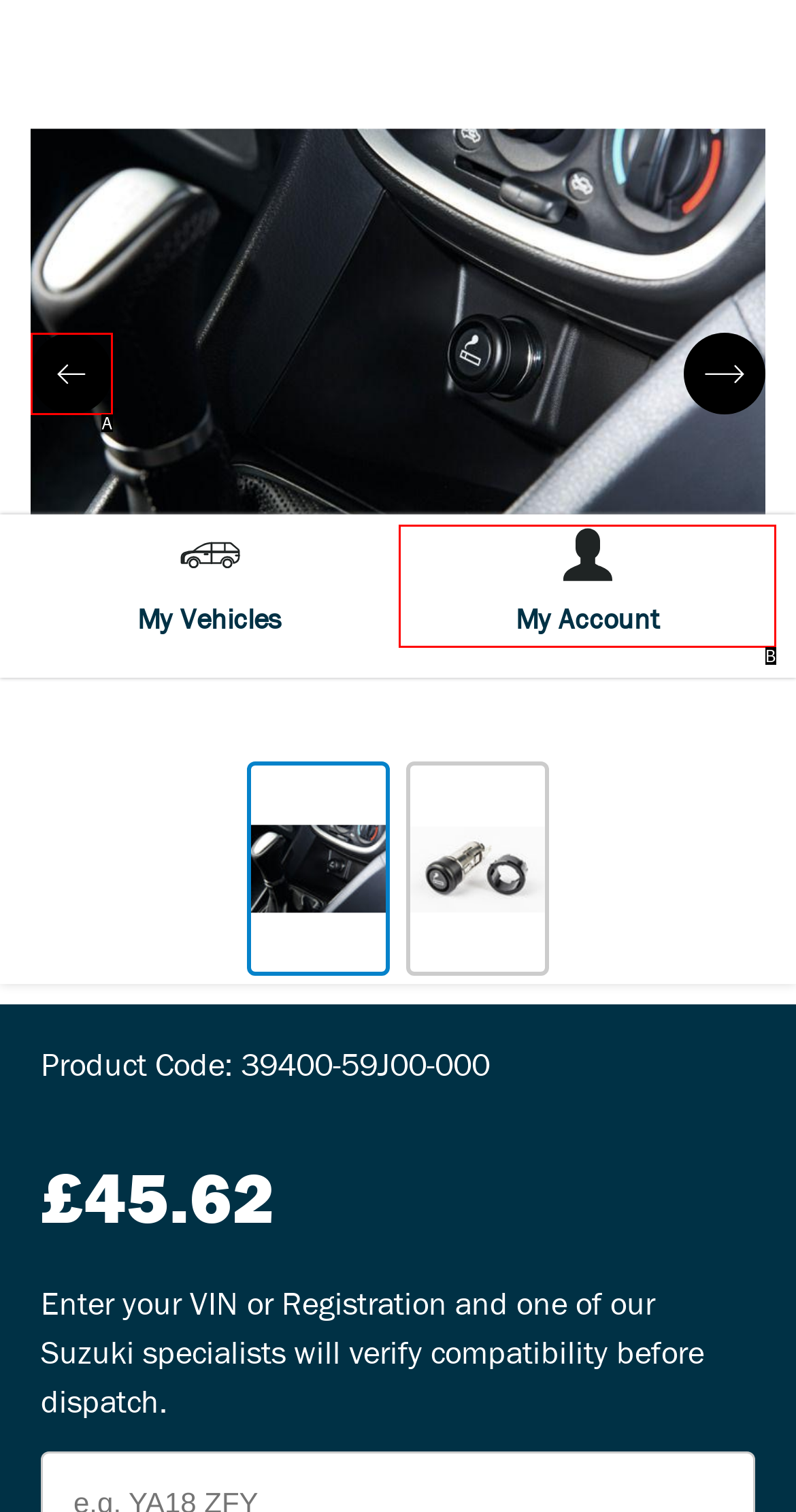Determine which HTML element best suits the description: Previous. Reply with the letter of the matching option.

A